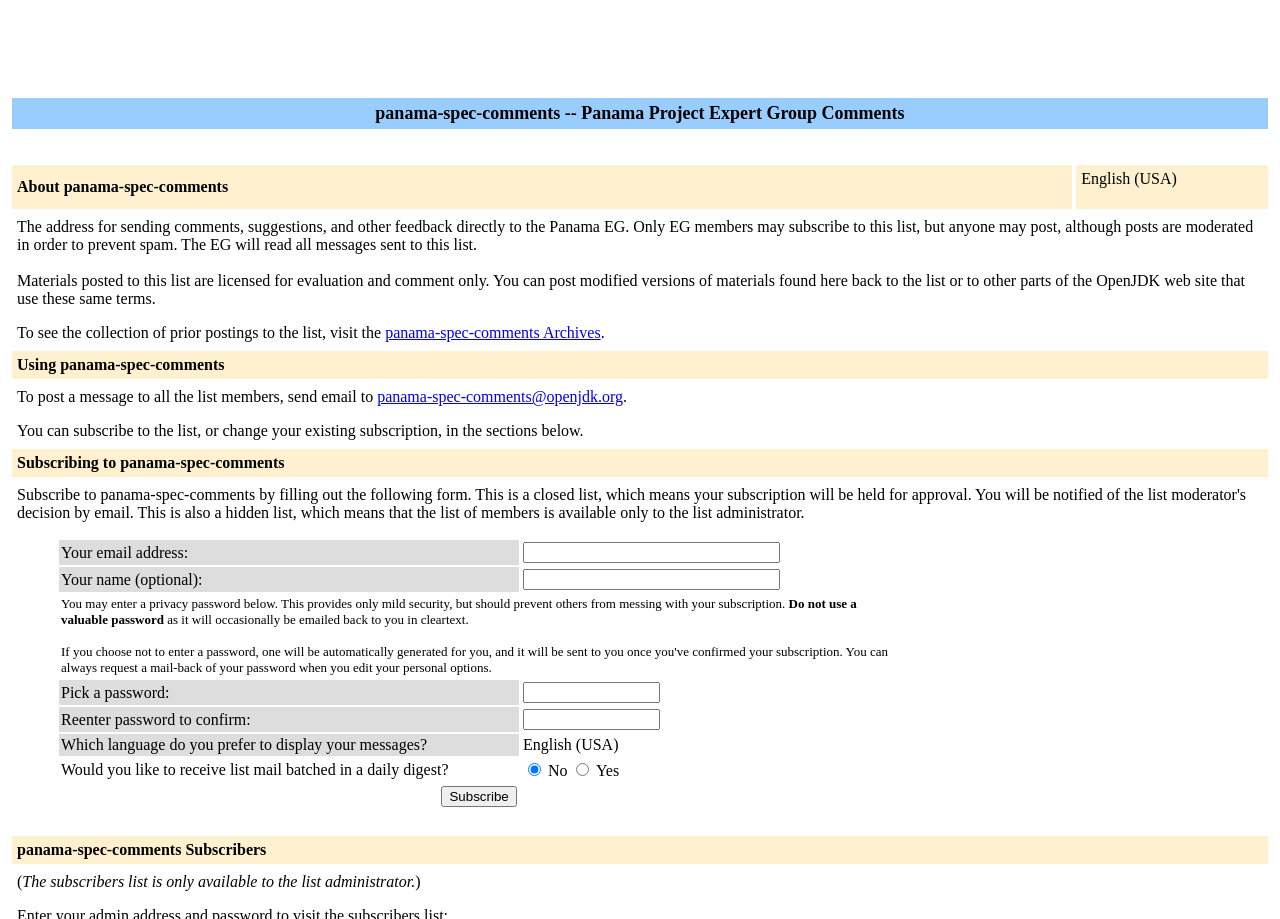Please find the bounding box coordinates of the element that must be clicked to perform the given instruction: "Send email to panama-spec-comments@openjdk.org". The coordinates should be four float numbers from 0 to 1, i.e., [left, top, right, bottom].

[0.295, 0.422, 0.487, 0.441]